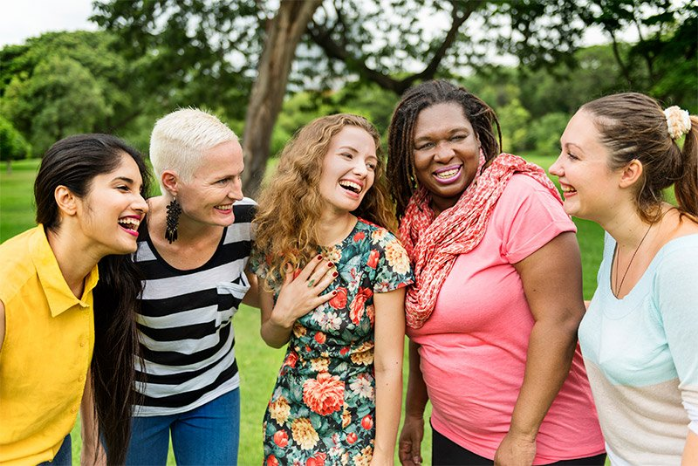Give a comprehensive caption that covers the entire image content.

The image features a vibrant group of five women, joyfully laughing together in a serene outdoor setting surrounded by lush greenery. Each woman embodies a unique style: the first woman on the left has long dark hair and wears a bright yellow shirt, exuding warmth and approachability. Beside her, a woman with a stylish short platinum blonde haircut is dressed in a black and white striped top, exuding confidence. The third woman, wearing a floral-patterned dress, stands at the center, her expression radiant as she shares a light-hearted moment with her friends. To her right, a woman with dark, curly hair is dressed in a pink top and coral scarf, adding a warm touch to the scene. Finally, the woman on the far right sports a light blue shirt, complementing the cheerful atmosphere of camaraderie. This image beautifully illustrates the theme of friendship and the importance of women supporting each other through laughter and shared experiences.